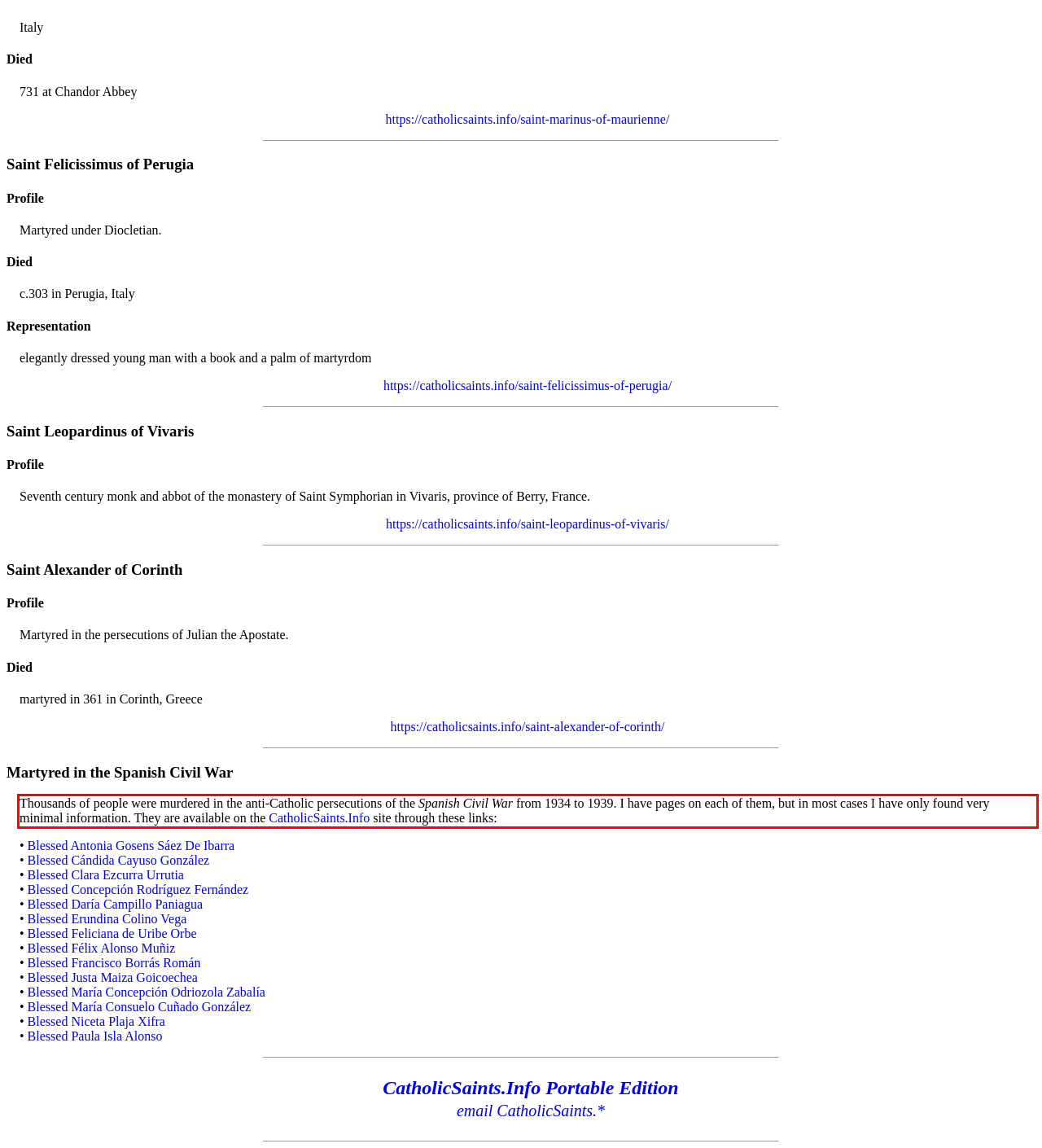Perform OCR on the text inside the red-bordered box in the provided screenshot and output the content.

Thousands of people were murdered in the anti-Catholic persecutions of the Spanish Civil War from 1934 to 1939. I have pages on each of them, but in most cases I have only found very minimal information. They are available on the CatholicSaints.Info site through these links: